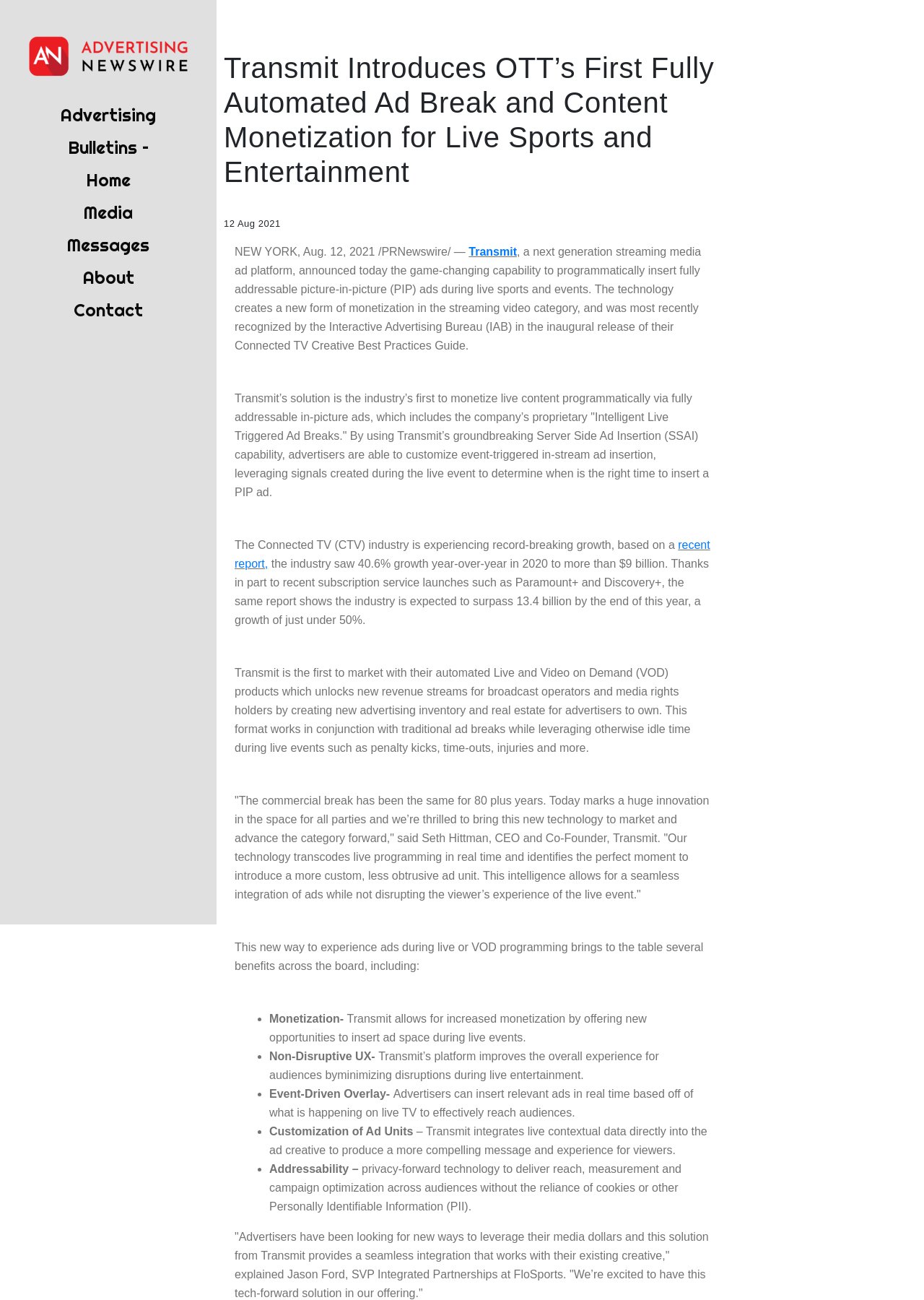Answer the question briefly using a single word or phrase: 
What is the benefit of Transmit's platform for audiences?

Non-Disruptive UX